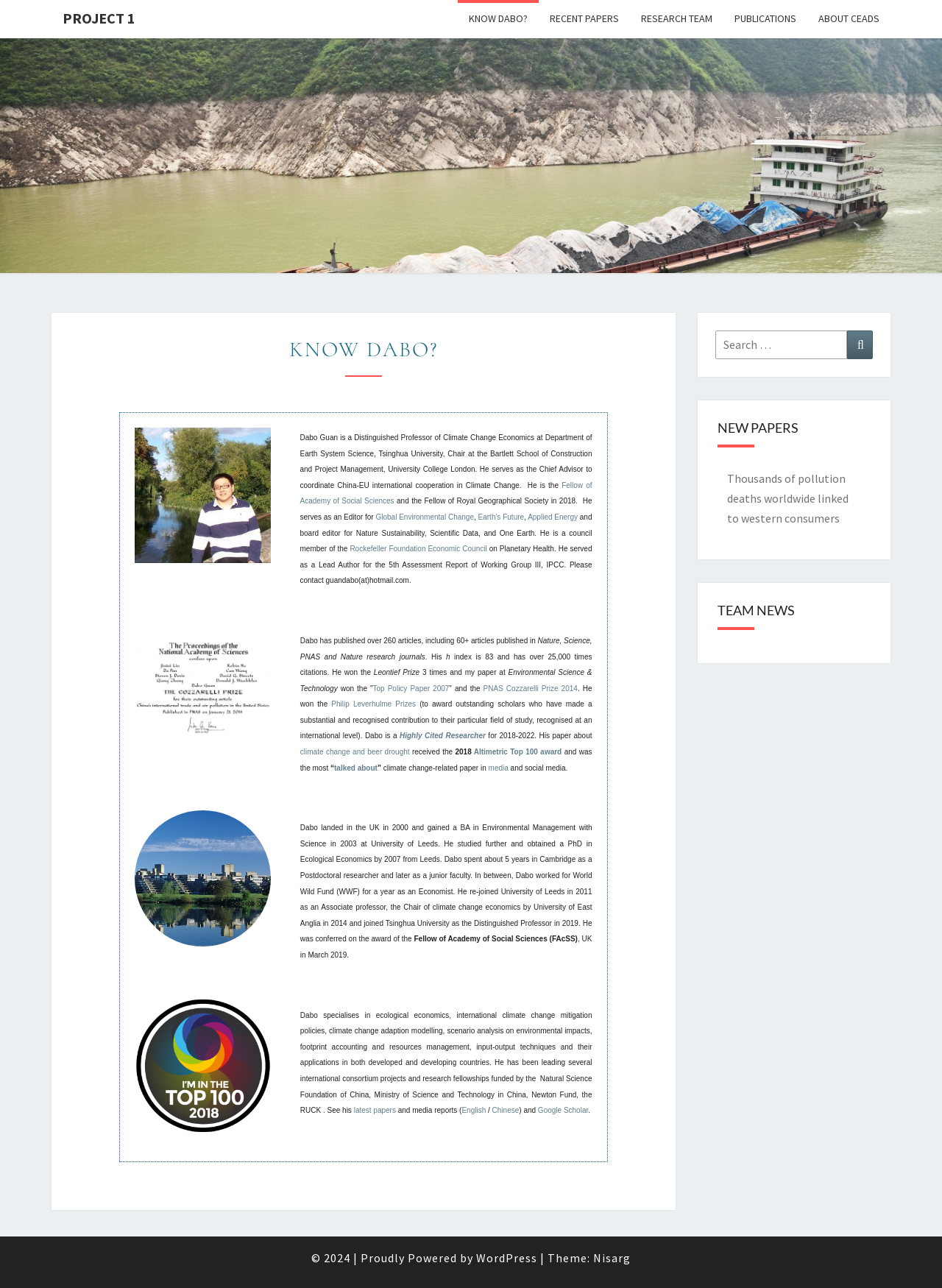What is the topic of Dabo Guan's research? Based on the screenshot, please respond with a single word or phrase.

Ecological economics